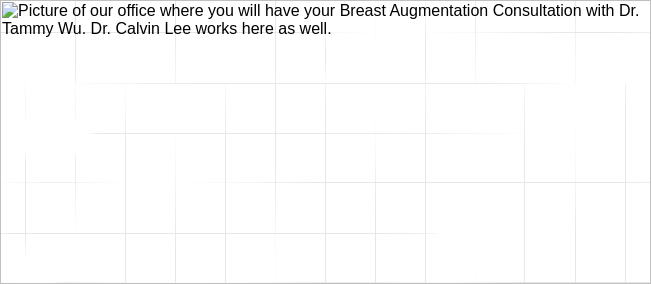What type of surgeon is Dr. Calvin Lee? Using the information from the screenshot, answer with a single word or phrase.

General surgeon